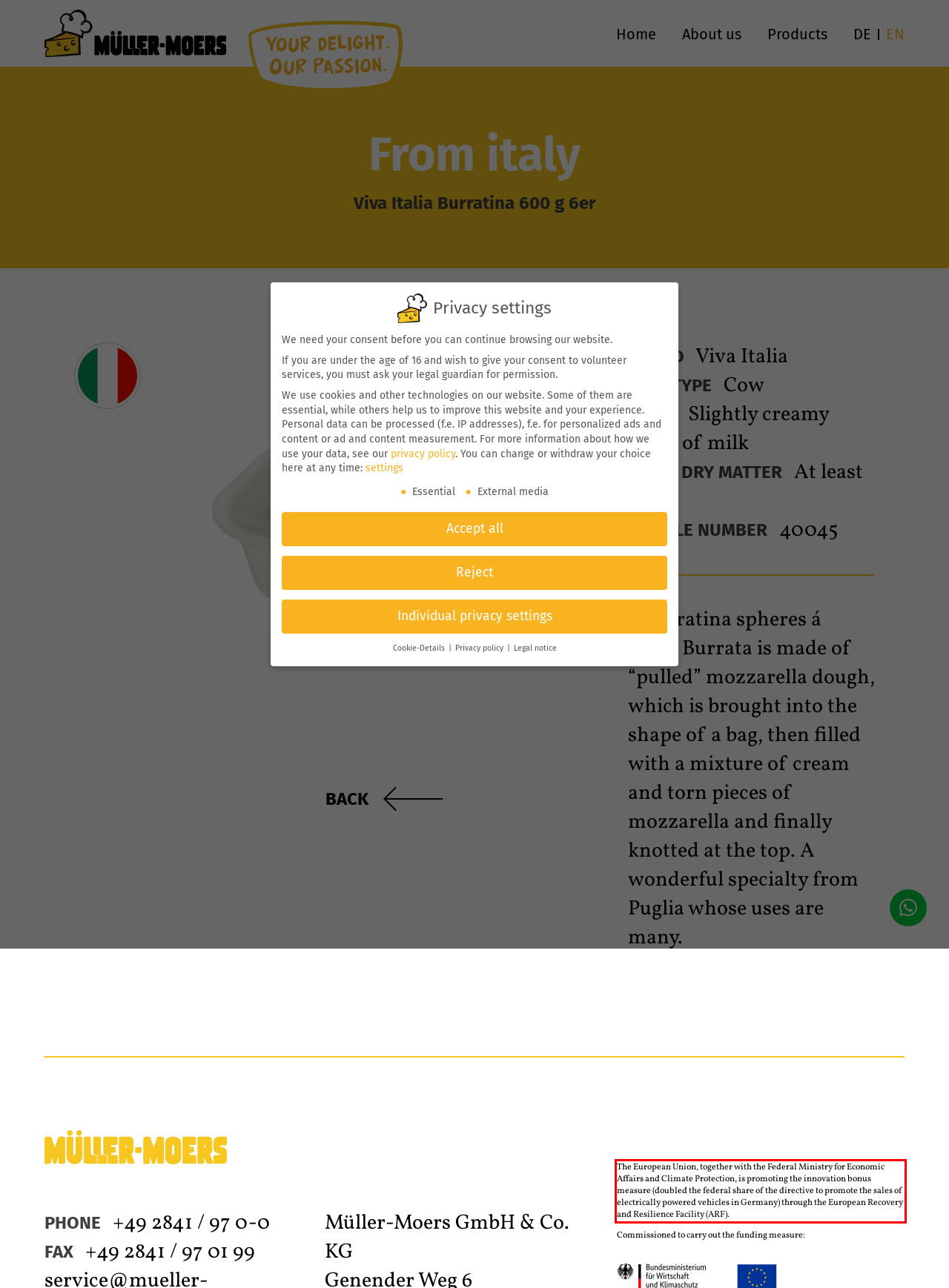You are provided with a screenshot of a webpage containing a red bounding box. Please extract the text enclosed by this red bounding box.

The European Union, together with the Federal Ministry for Economic Affairs and Climate Protection, is promoting the innovation bonus measure (doubled the federal share of the directive to promote the sales of electrically powered vehicles in Germany) through the European Recovery and Resilience Facility (ARF).